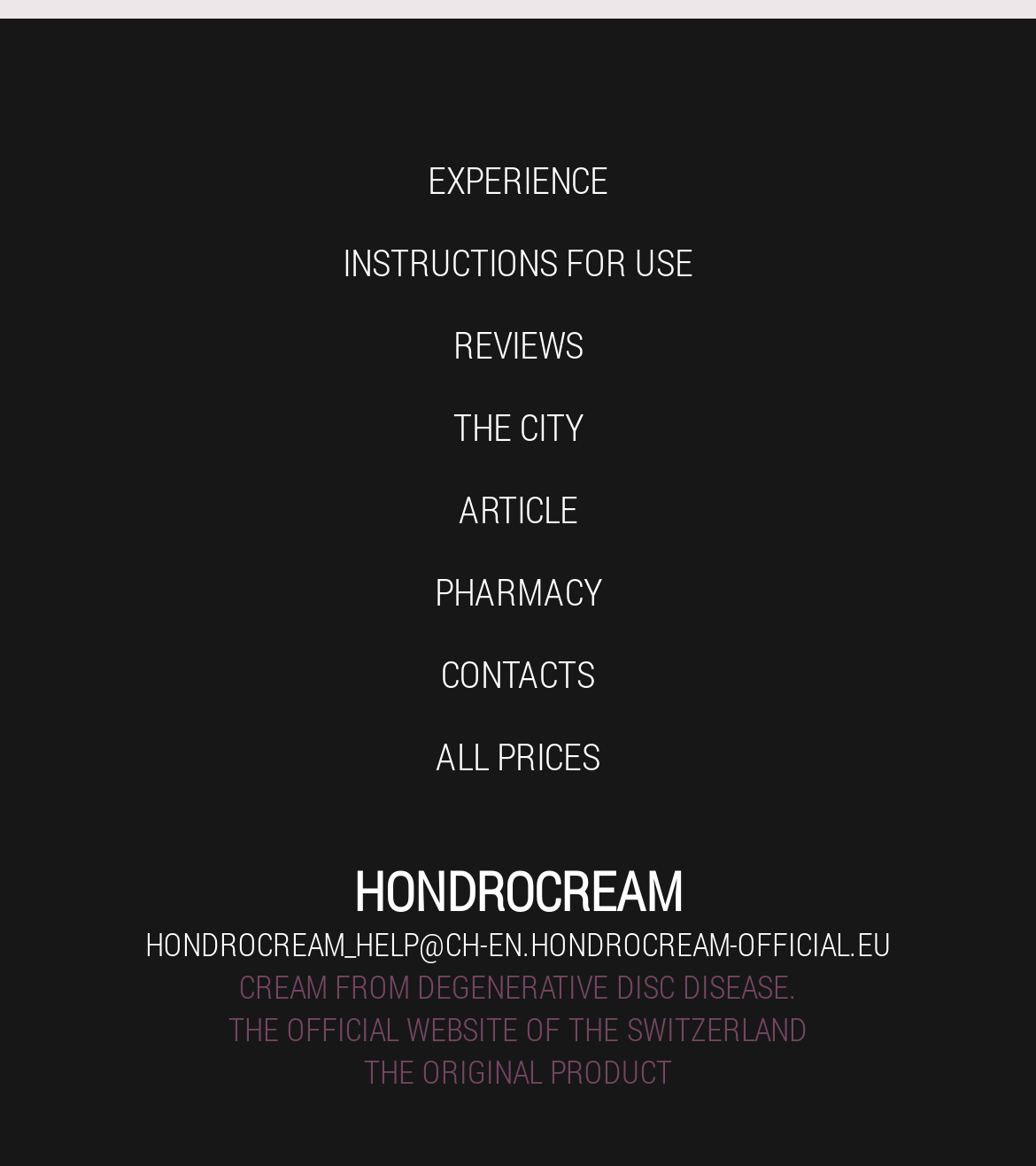Identify the bounding box coordinates necessary to click and complete the given instruction: "read ARTICLE".

[0.442, 0.415, 0.558, 0.459]